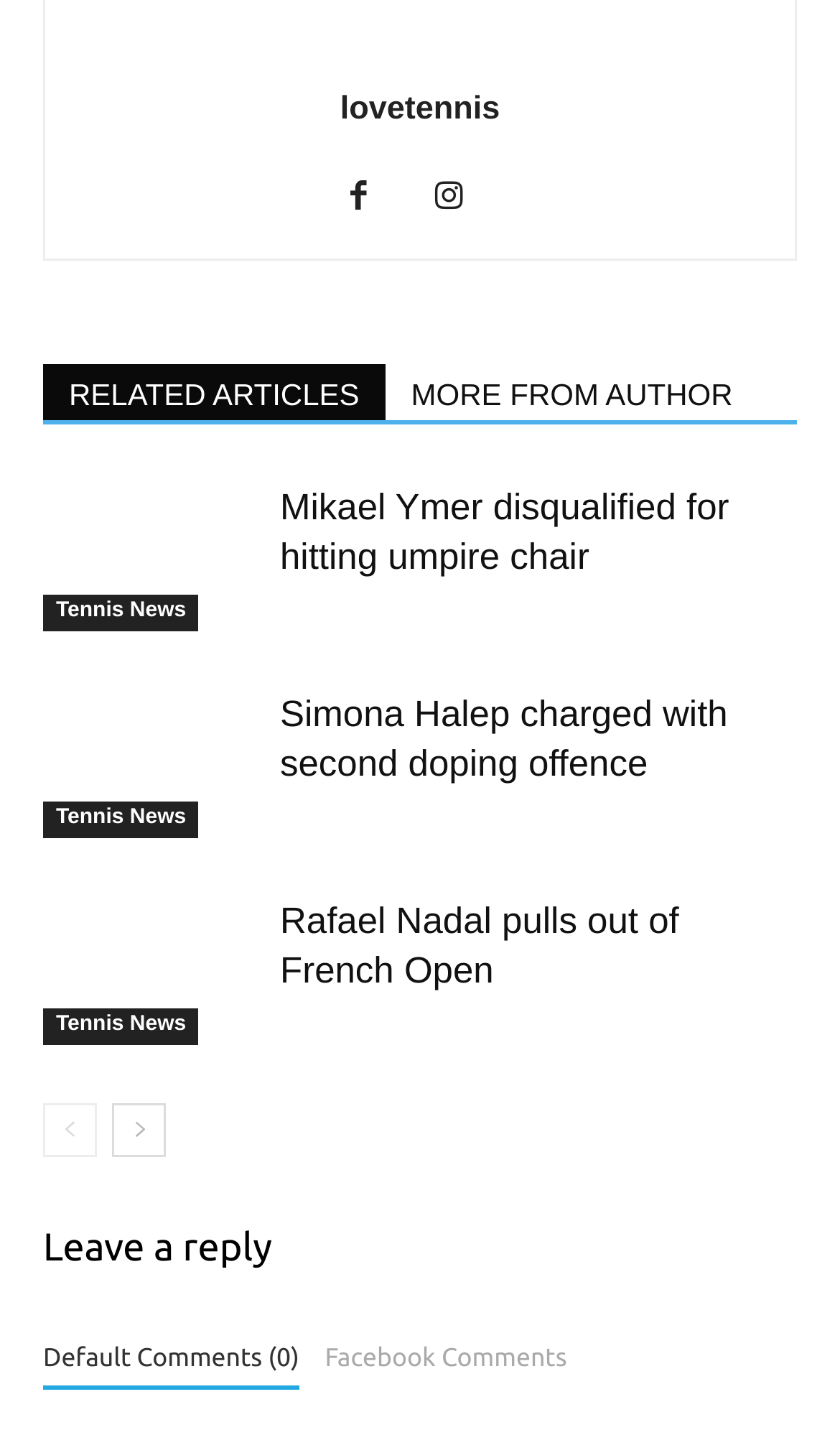Kindly determine the bounding box coordinates for the area that needs to be clicked to execute this instruction: "go to next page".

[0.133, 0.768, 0.197, 0.806]